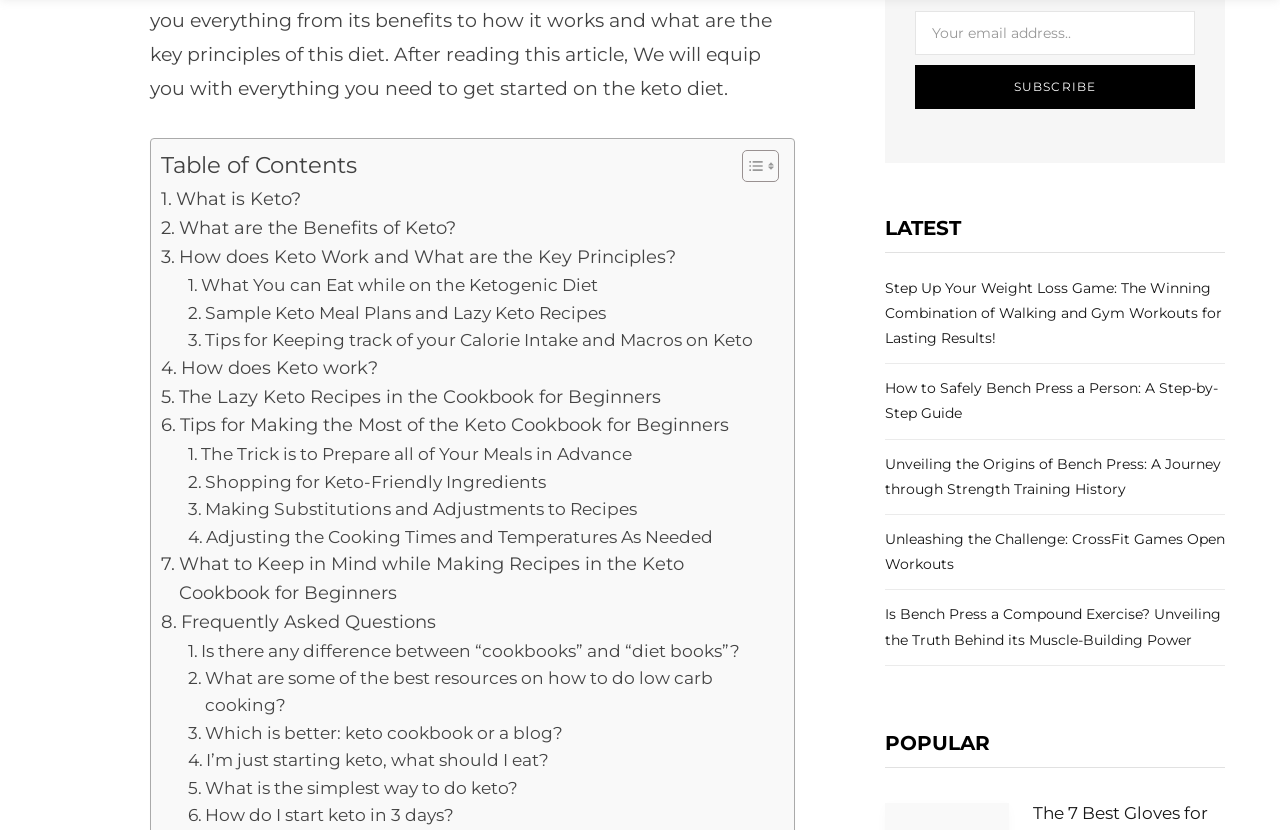Identify the bounding box coordinates of the region that should be clicked to execute the following instruction: "Click on 'What is Keto?'".

[0.126, 0.223, 0.235, 0.257]